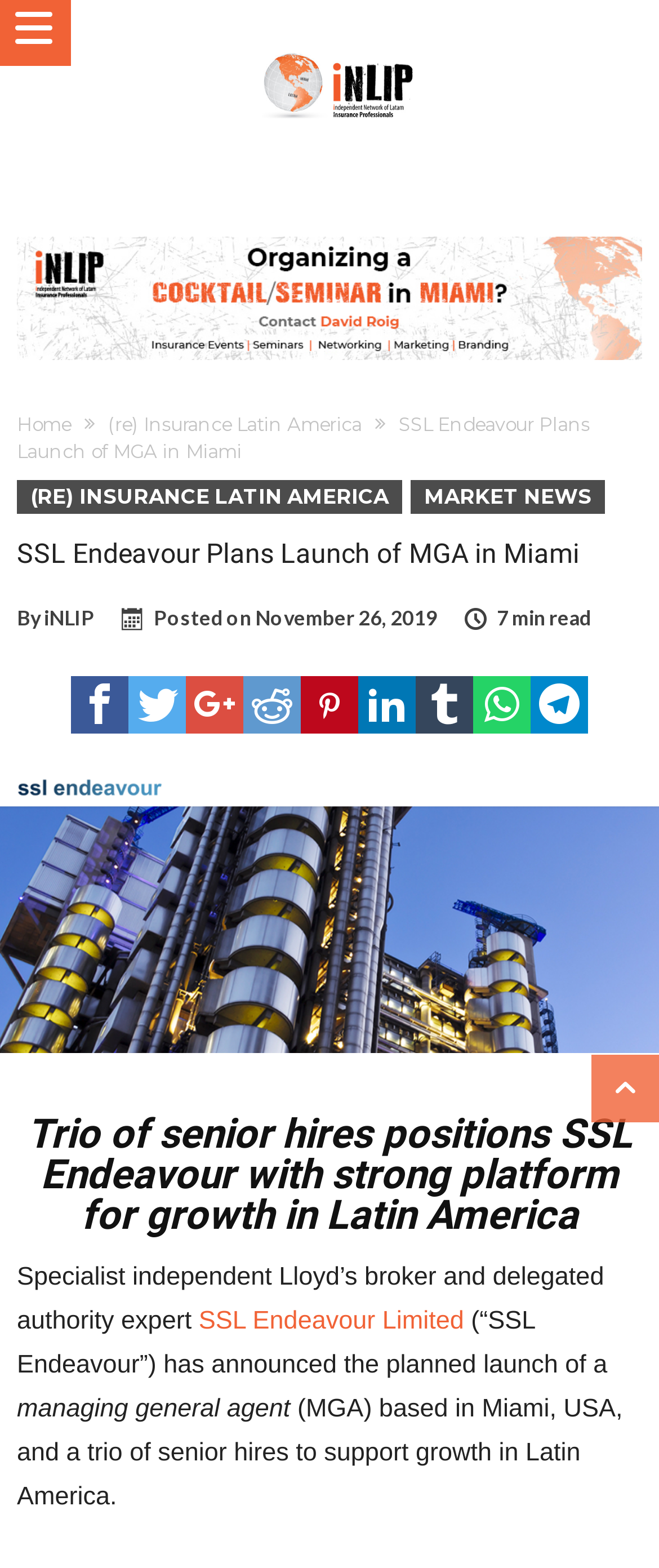Examine the screenshot and answer the question in as much detail as possible: What is the region where the company is planning to grow?

I found the answer by looking at the text content of the webpage, specifically the sentence that says '(re) Insurance Latin America' and 'growth in Latin America'.